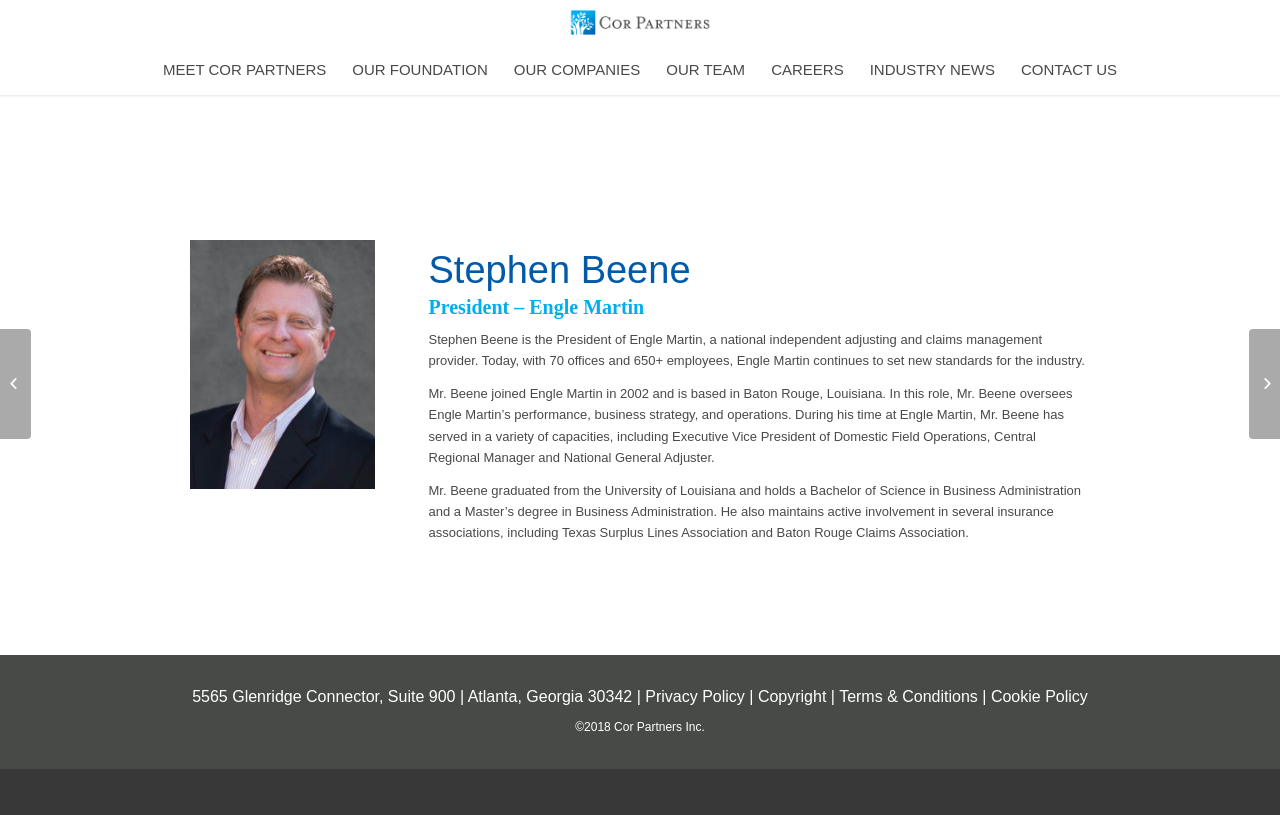Use a single word or phrase to answer the question: 
What is the name of the company where Stephen Beene works?

Engle Martin